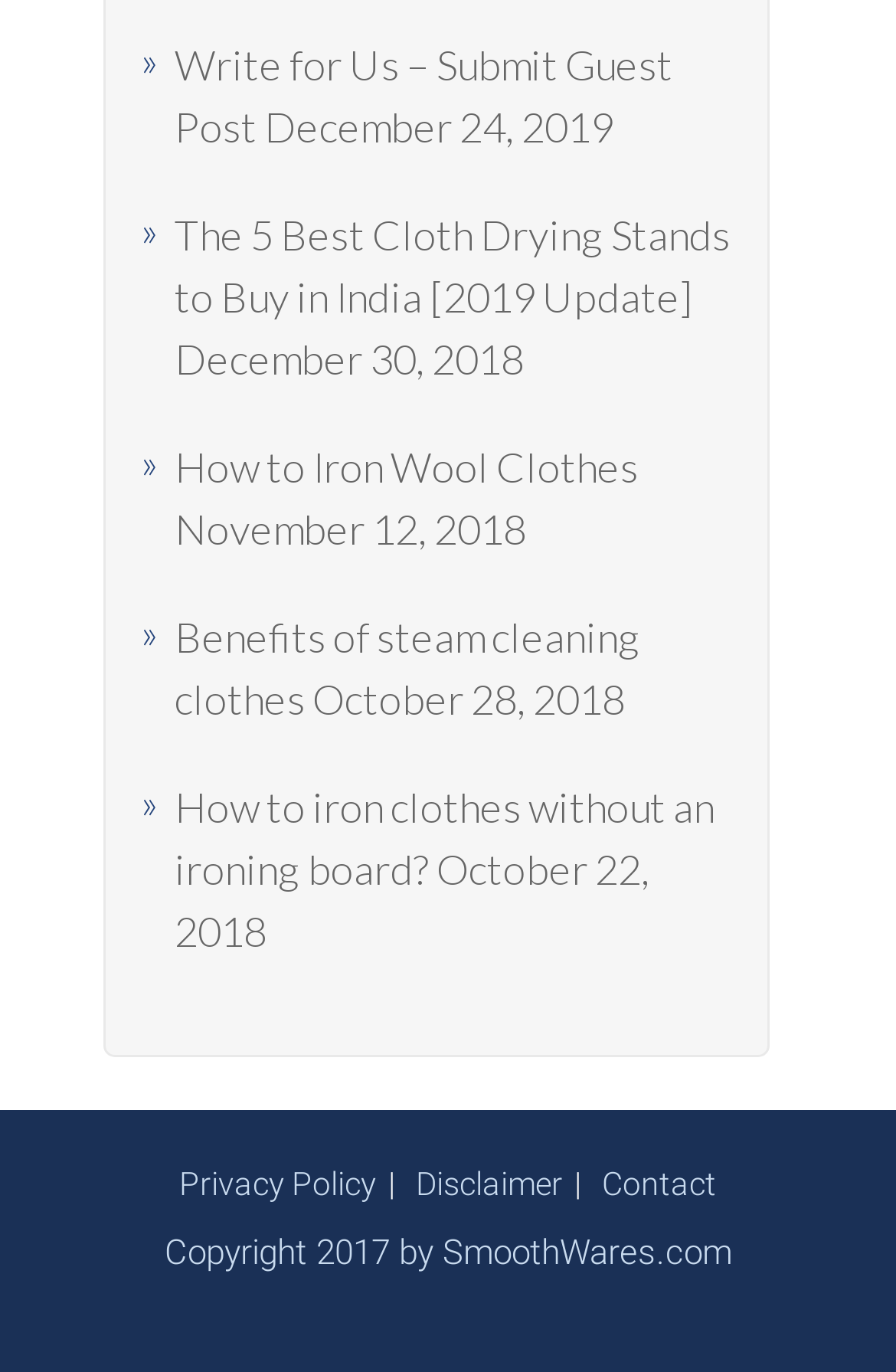What is the topic of the third article?
Using the image as a reference, answer the question with a short word or phrase.

Ironing wool clothes